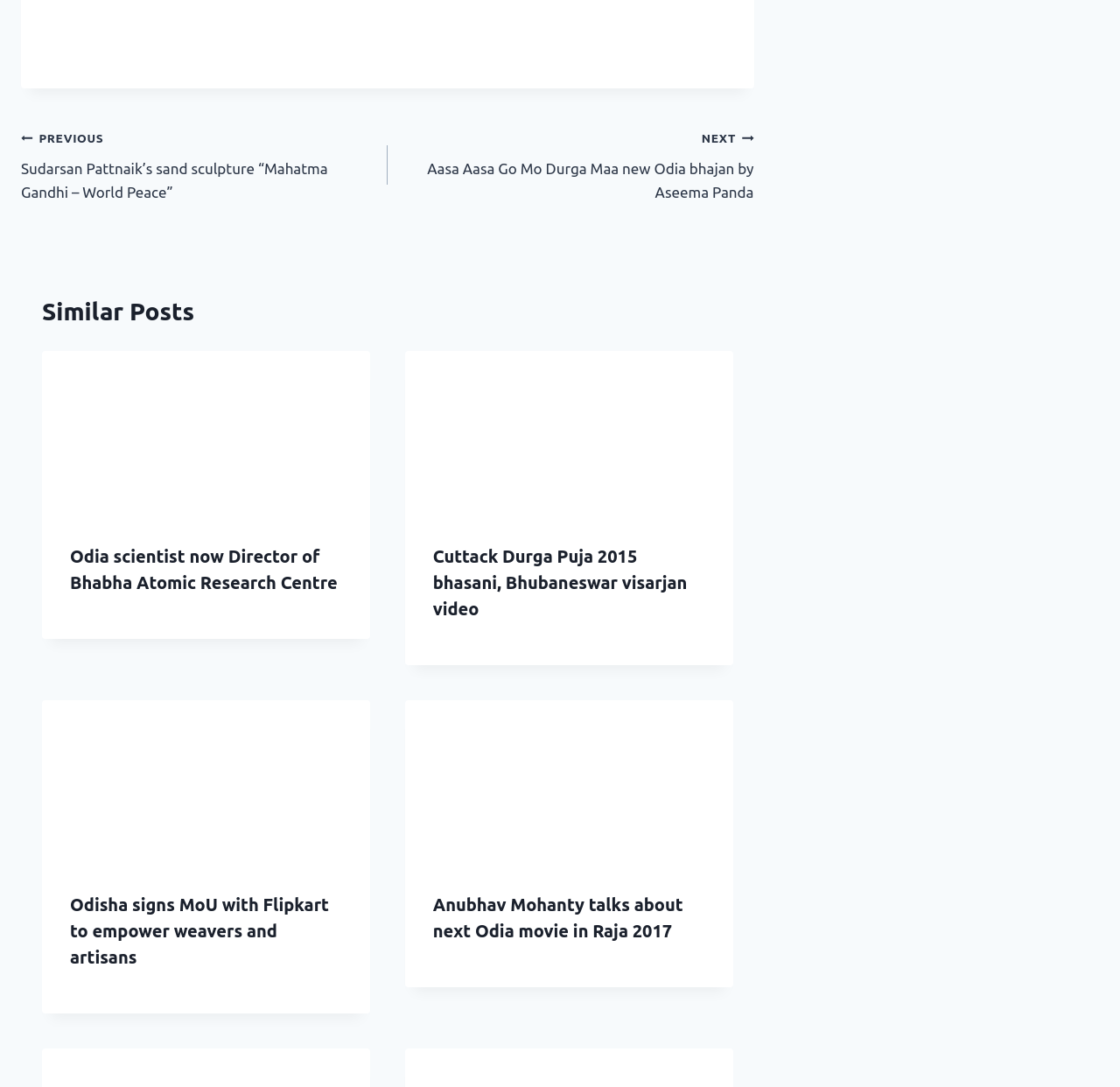What is the topic of the third similar post?
Please craft a detailed and exhaustive response to the question.

I looked at the third article element under the 'Similar Posts' heading and found the heading element with the text 'Odisha signs MoU with Flipkart to empower weavers and artisans', so the topic is related to Odisha signing an MoU with Flipkart.